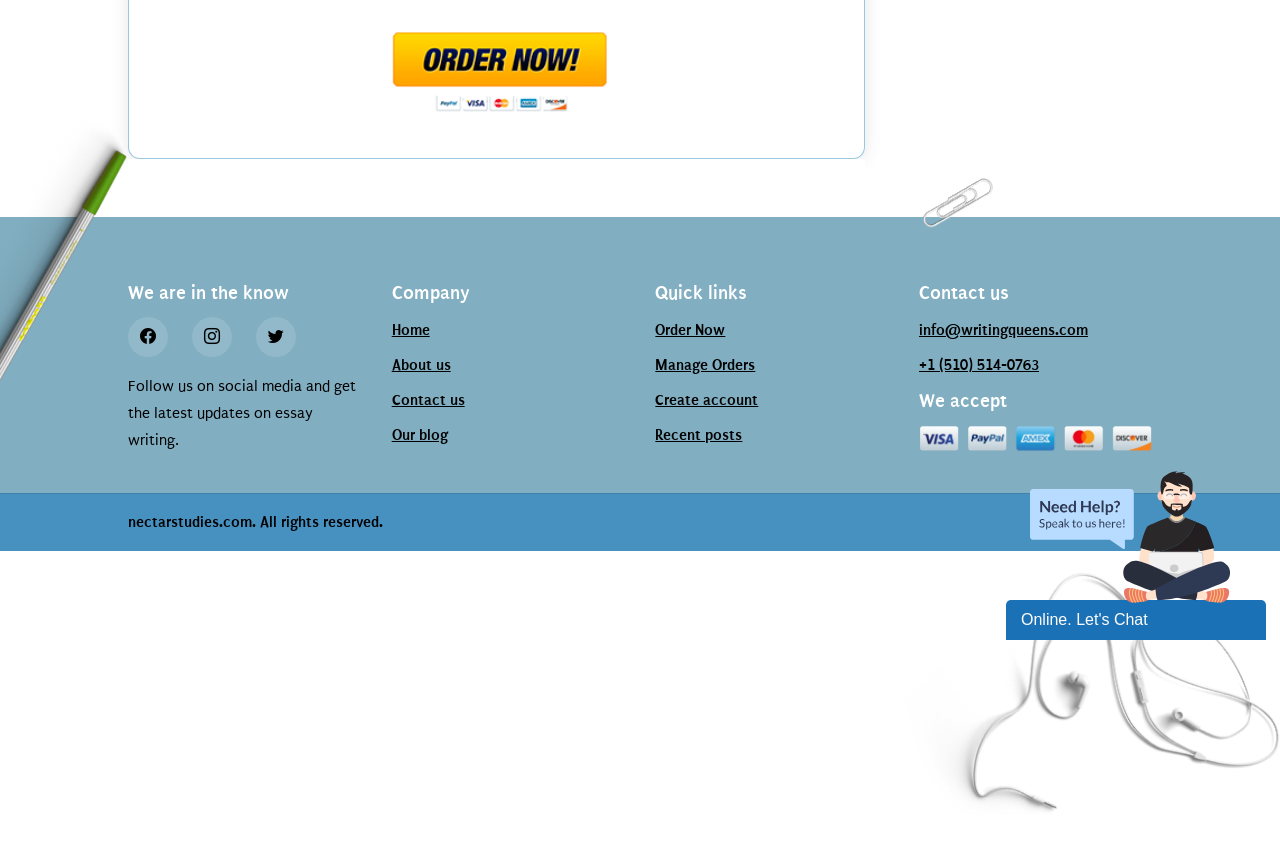Given the webpage screenshot and the description, determine the bounding box coordinates (top-left x, top-left y, bottom-right x, bottom-right y) that define the location of the UI element matching this description: Order Now

[0.512, 0.381, 0.567, 0.402]